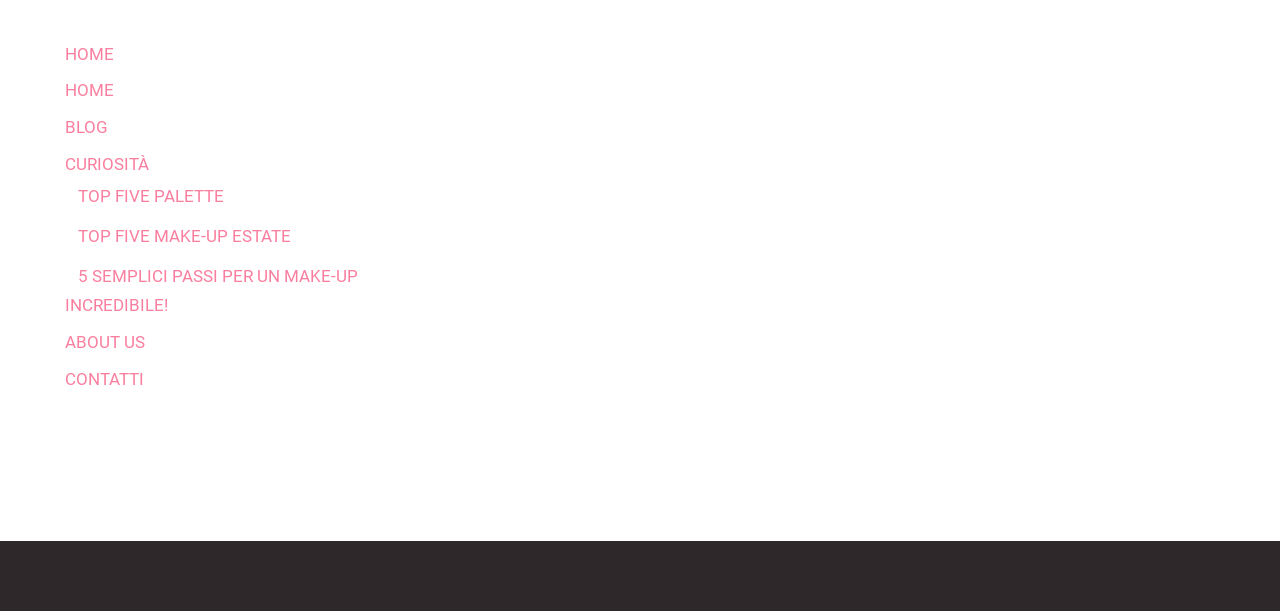Identify the bounding box of the UI element described as follows: "TOP FIVE MAKE-UP ESTATE". Provide the coordinates as four float numbers in the range of 0 to 1 [left, top, right, bottom].

[0.051, 0.37, 0.227, 0.403]